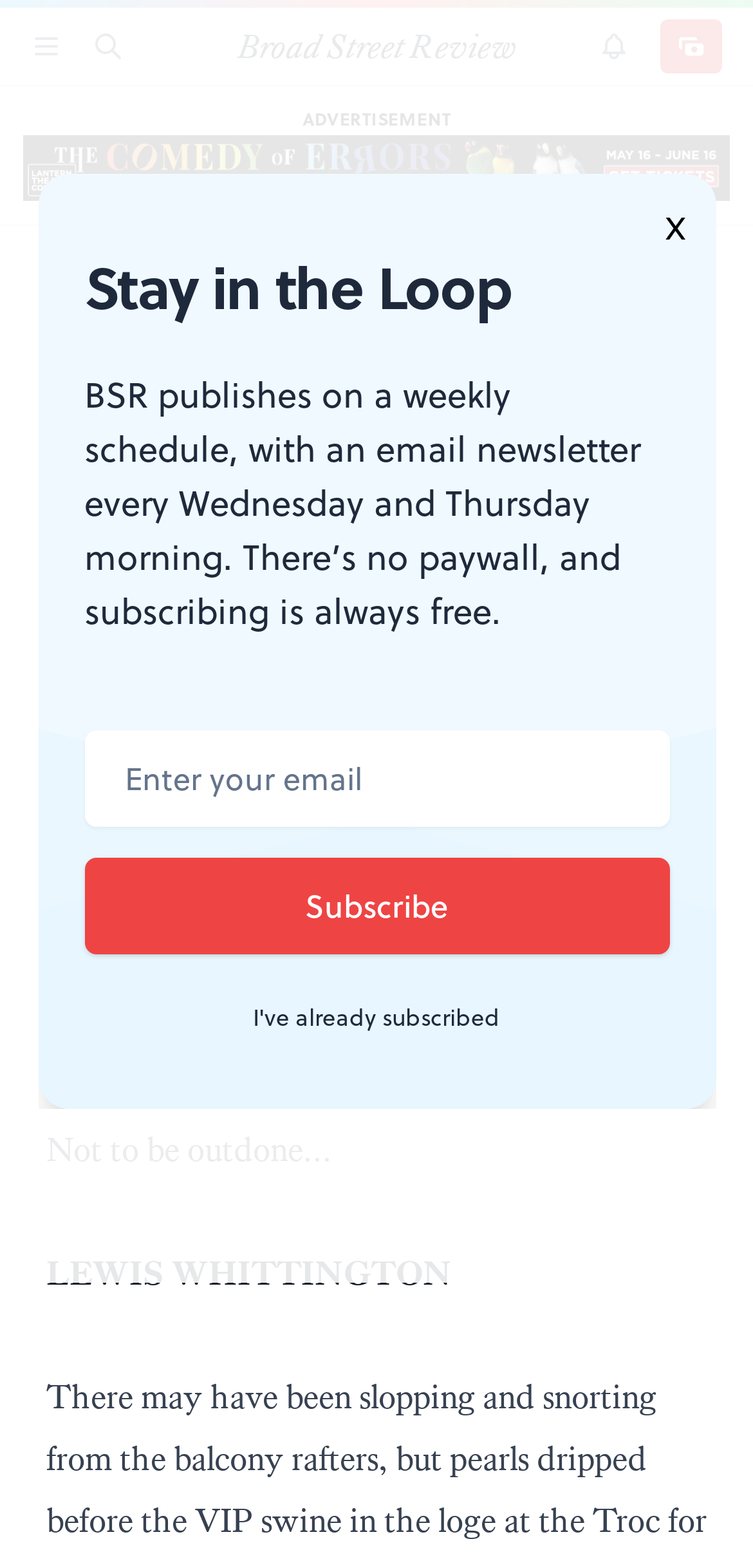What is the name of the theatre mentioned?
Using the visual information from the image, give a one-word or short-phrase answer.

Pig Iron Theatre